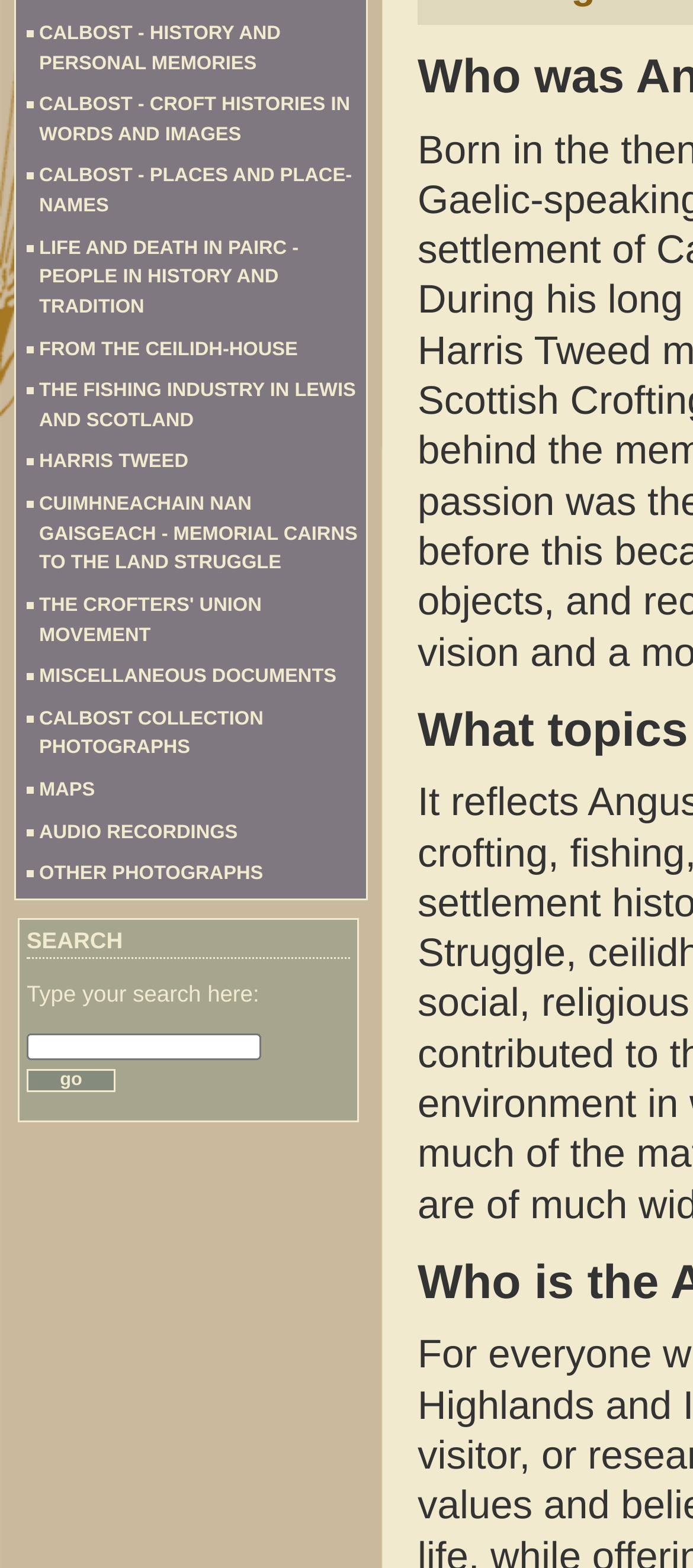Please find the bounding box for the following UI element description. Provide the coordinates in (top-left x, top-left y, bottom-right x, bottom-right y) format, with values between 0 and 1: THE CROFTERS' UNION MOVEMENT

[0.038, 0.376, 0.526, 0.416]